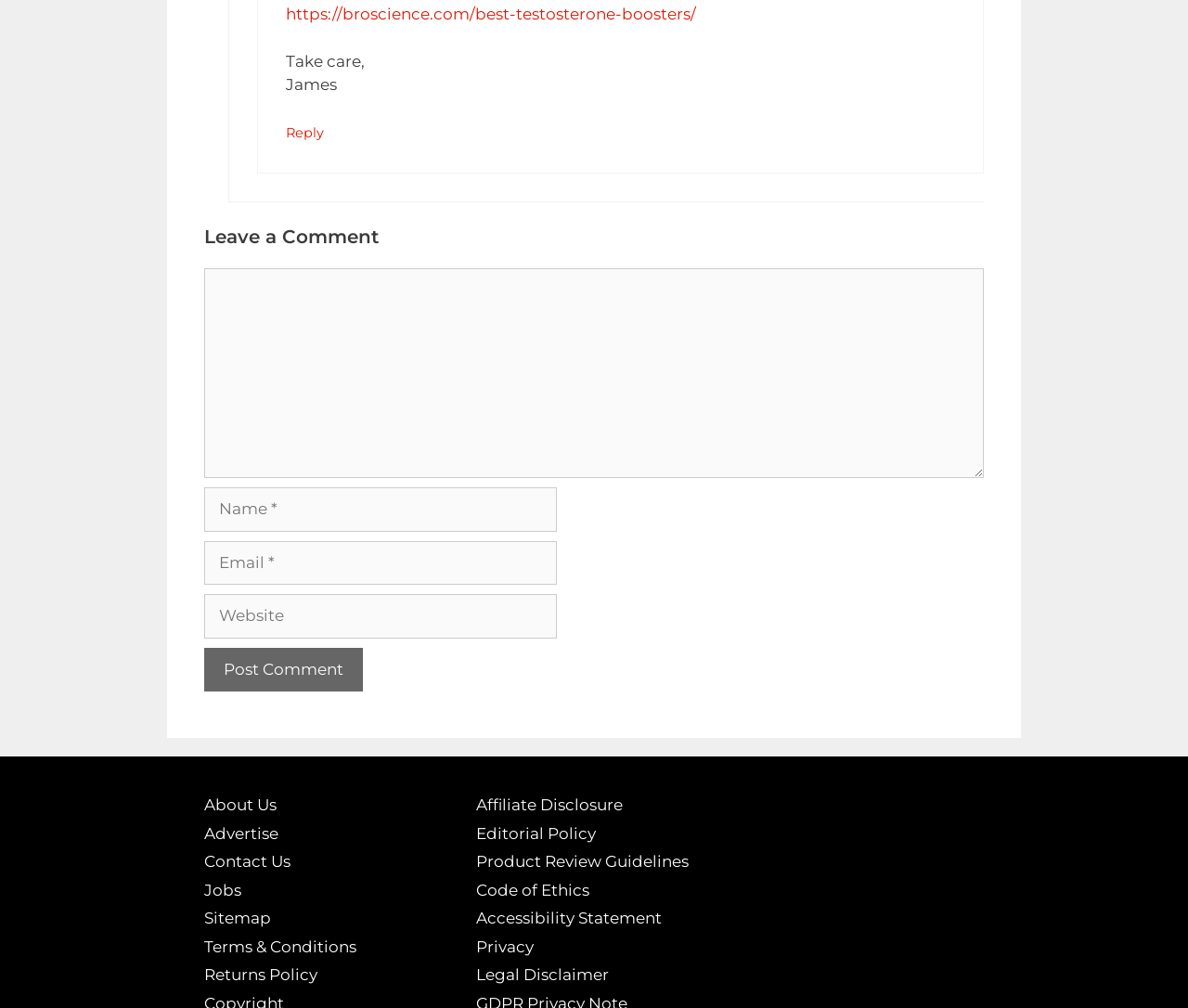Please provide a detailed answer to the question below by examining the image:
What is the purpose of the textbox labeled 'Comment'?

The textbox labeled 'Comment' is located below the 'Leave a Comment' heading, indicating that it is used to input a comment. The presence of a 'Post Comment' button nearby further supports this conclusion.